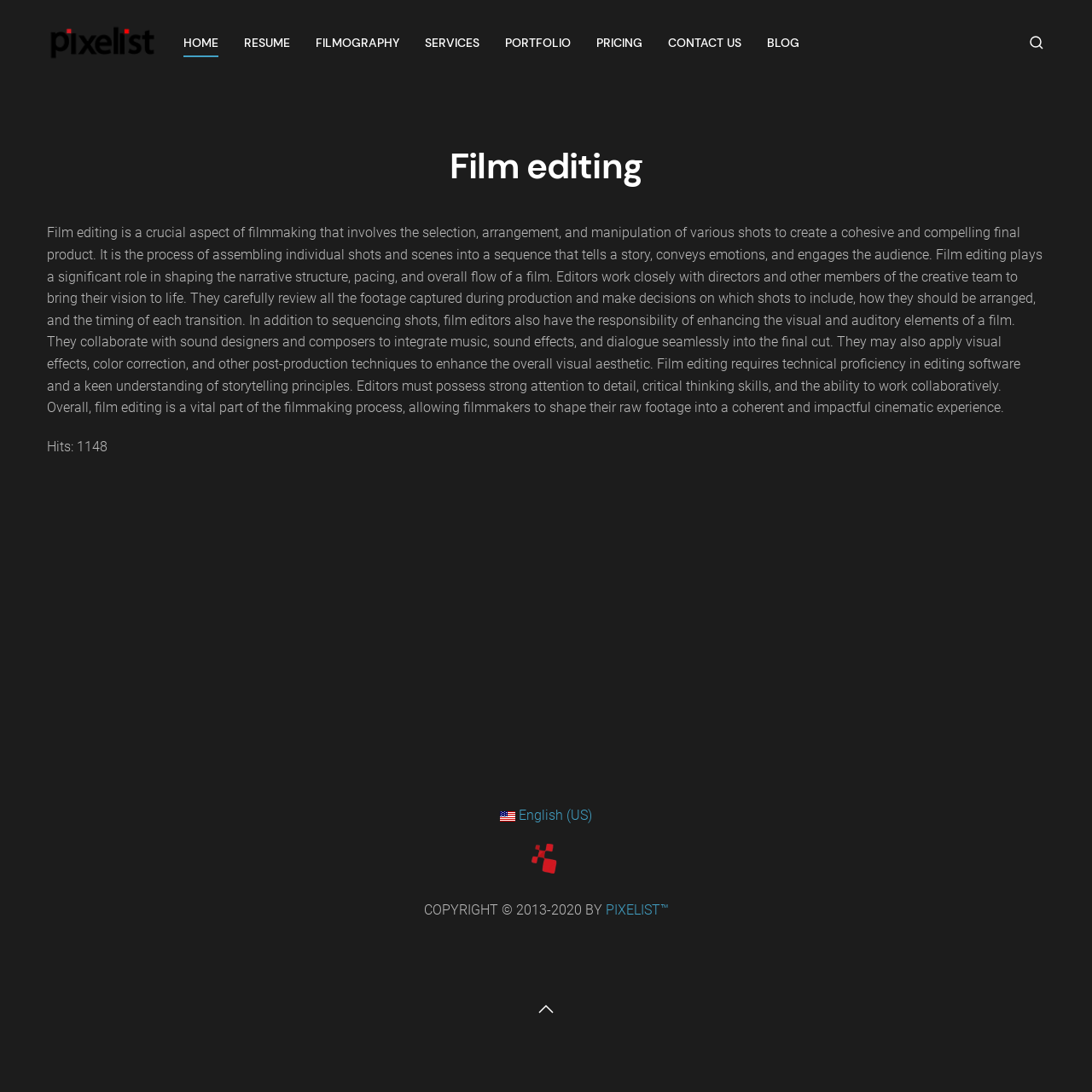Identify the coordinates of the bounding box for the element that must be clicked to accomplish the instruction: "Open search".

[0.941, 0.008, 0.957, 0.07]